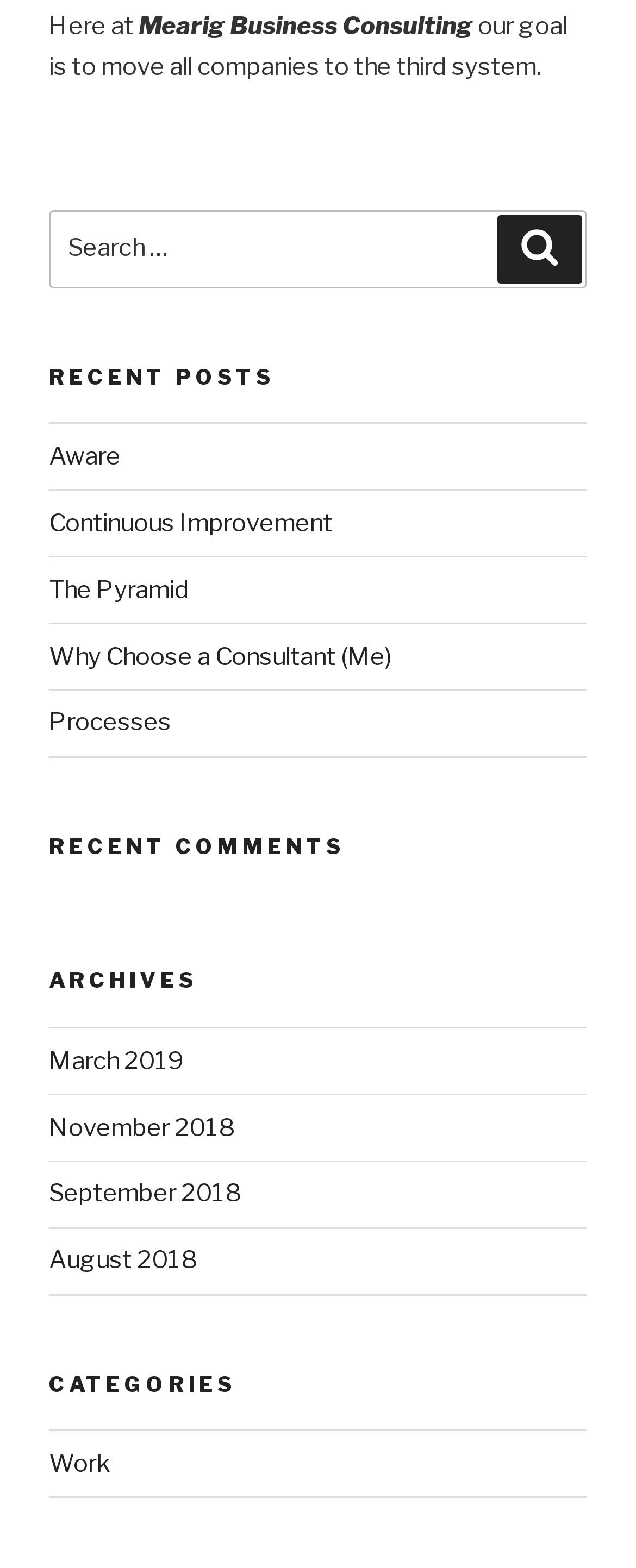What are the archives of the website?
Please give a detailed and thorough answer to the question, covering all relevant points.

The archives of the website can be found in the 'Archives' section, where there are links to different months and years, such as 'March 2019', 'November 2018', and more.